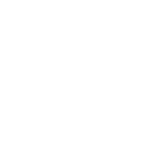Give a short answer using one word or phrase for the question:
What is the product's shape?

Bookmark